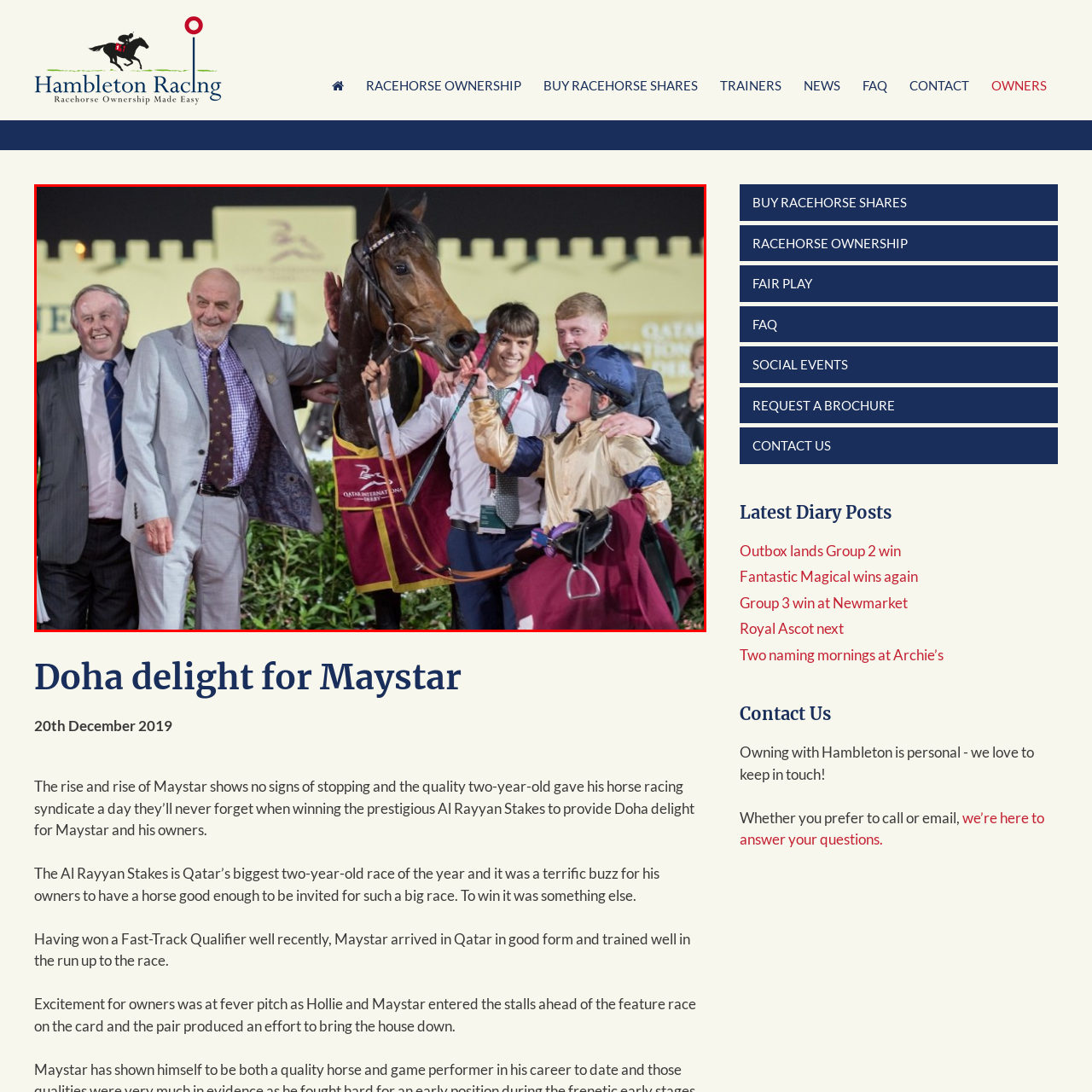Direct your attention to the image within the red boundary, What is the animal in the image?
 Respond with a single word or phrase.

Horse